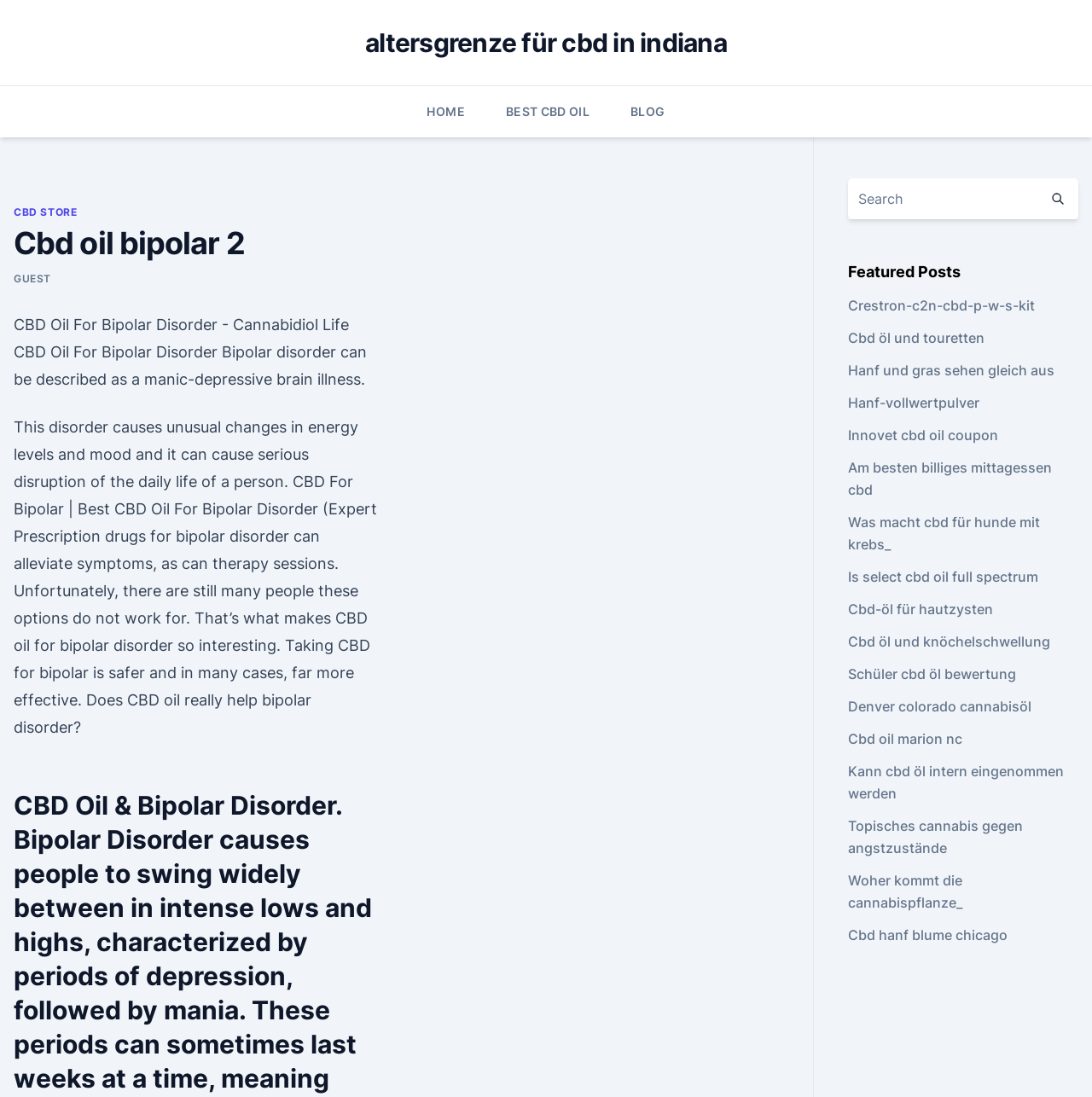What type of content is listed under 'Featured Posts'?
Answer with a single word or phrase by referring to the visual content.

CBD-related links